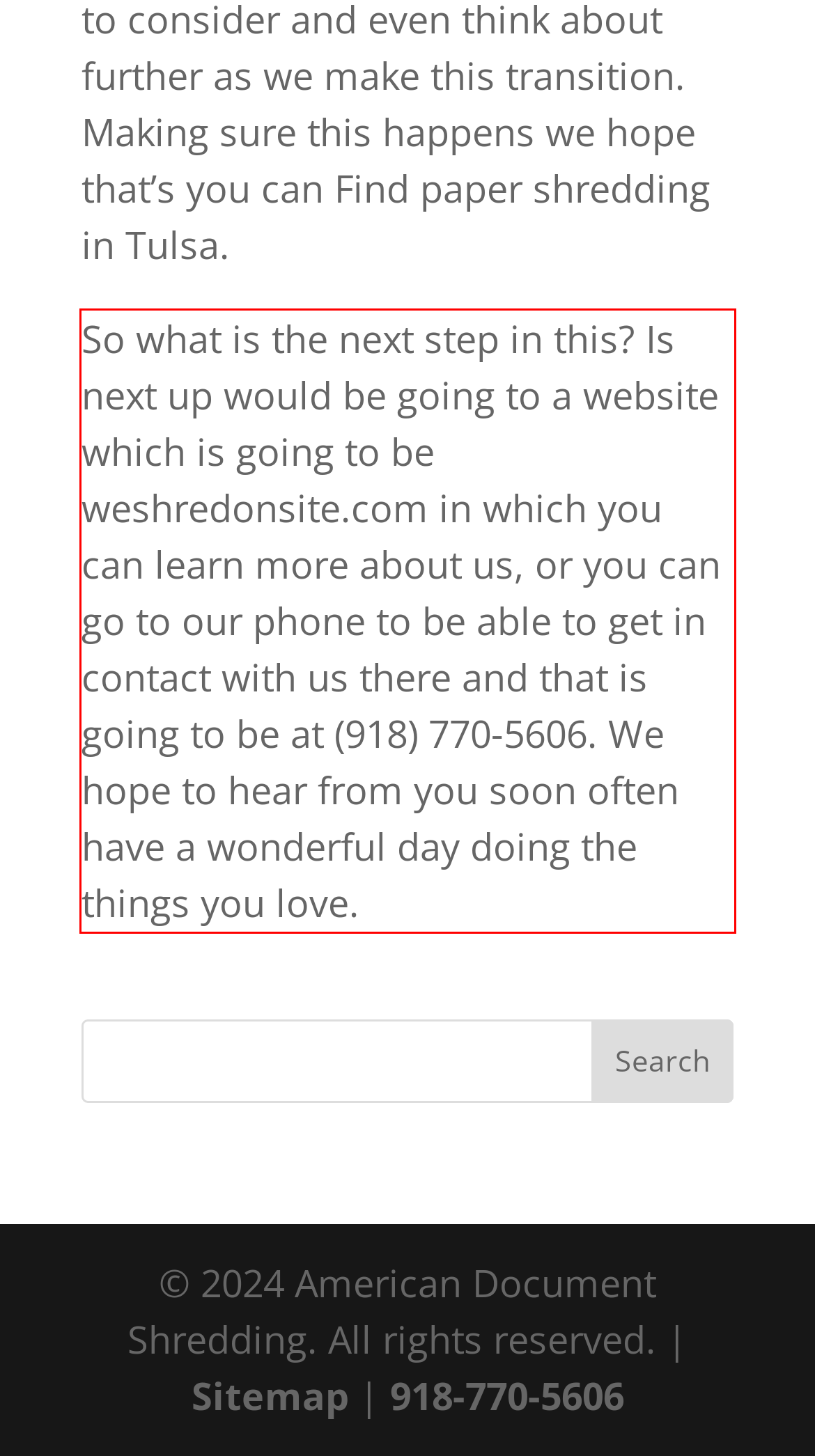You are looking at a screenshot of a webpage with a red rectangle bounding box. Use OCR to identify and extract the text content found inside this red bounding box.

So what is the next step in this? Is next up would be going to a website which is going to be weshredonsite.com in which you can learn more about us, or you can go to our phone to be able to get in contact with us there and that is going to be at (918) 770-5606. We hope to hear from you soon often have a wonderful day doing the things you love.